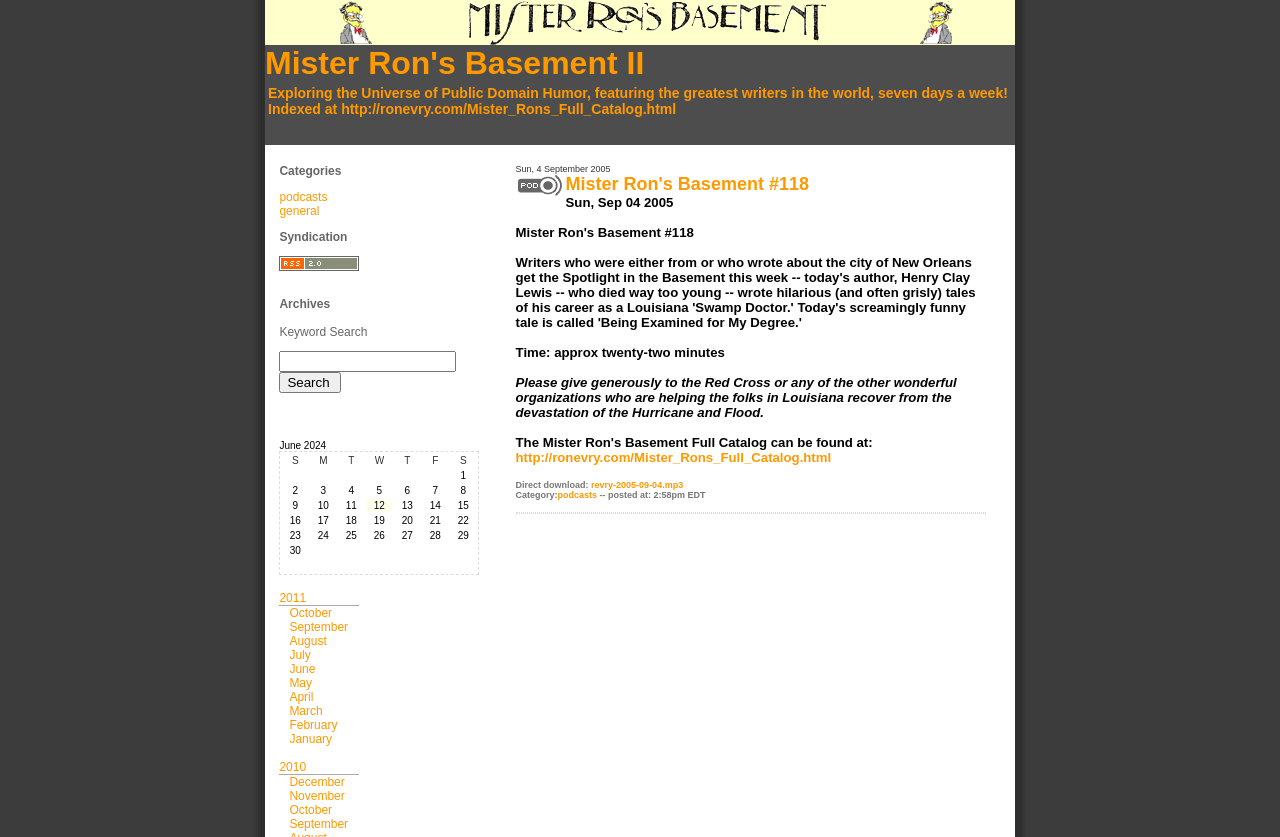Show the bounding box coordinates of the element that should be clicked to complete the task: "Enter keyword in the search box".

[0.218, 0.42, 0.357, 0.445]